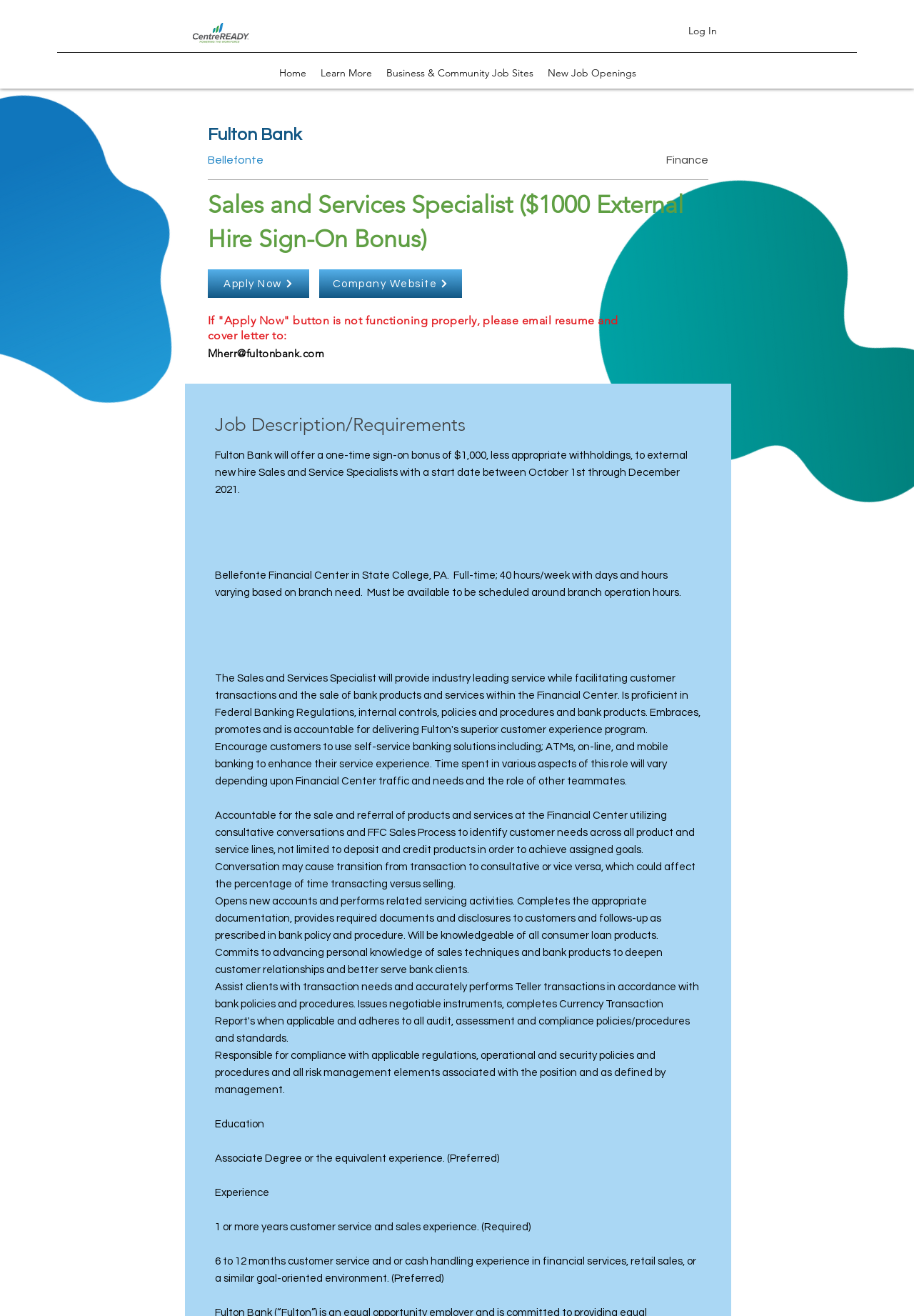Identify the bounding box coordinates for the UI element that matches this description: "Home".

[0.297, 0.047, 0.343, 0.064]